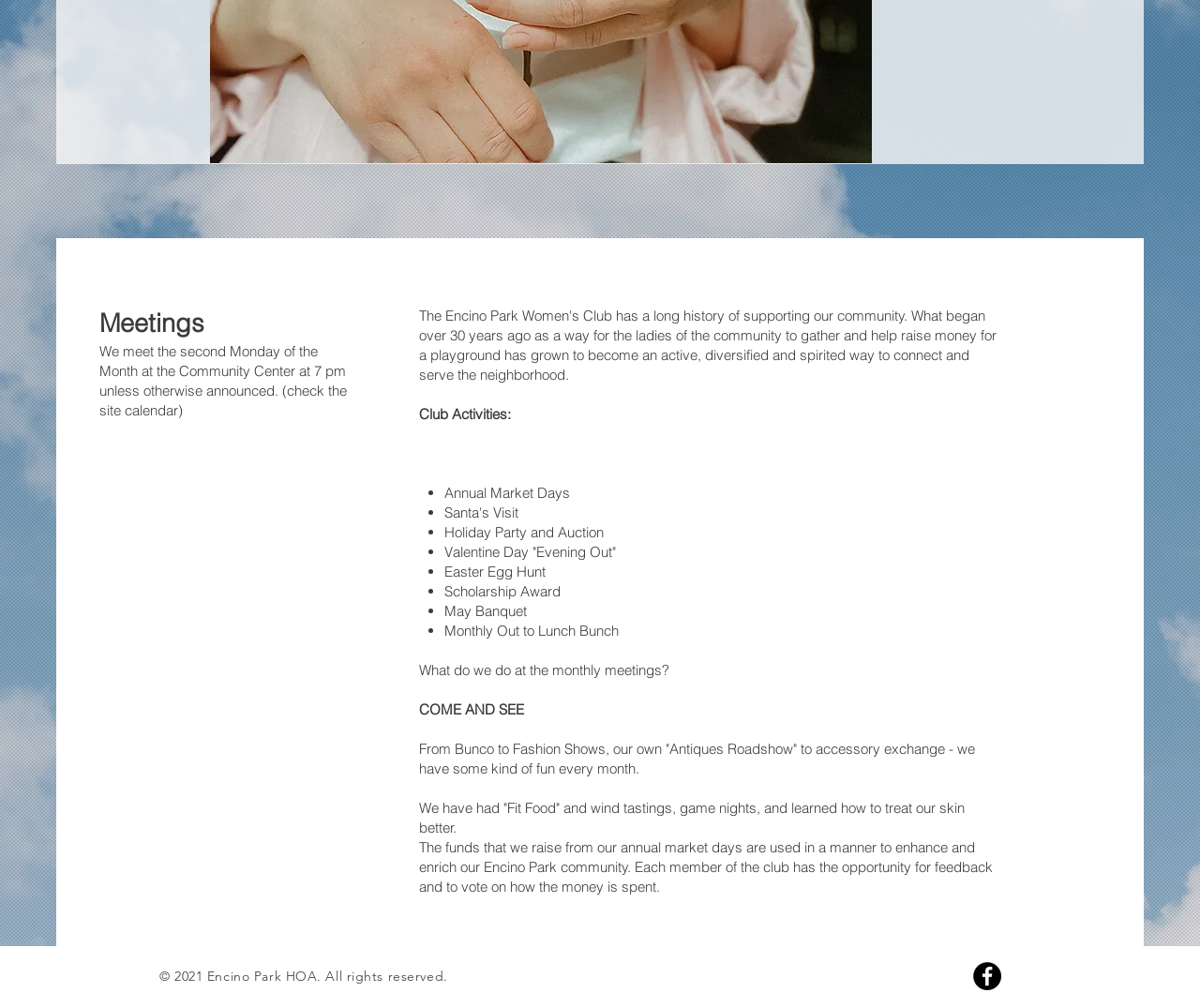Provide the bounding box coordinates of the UI element this sentence describes: "aria-label="Facebook"".

[0.811, 0.954, 0.834, 0.982]